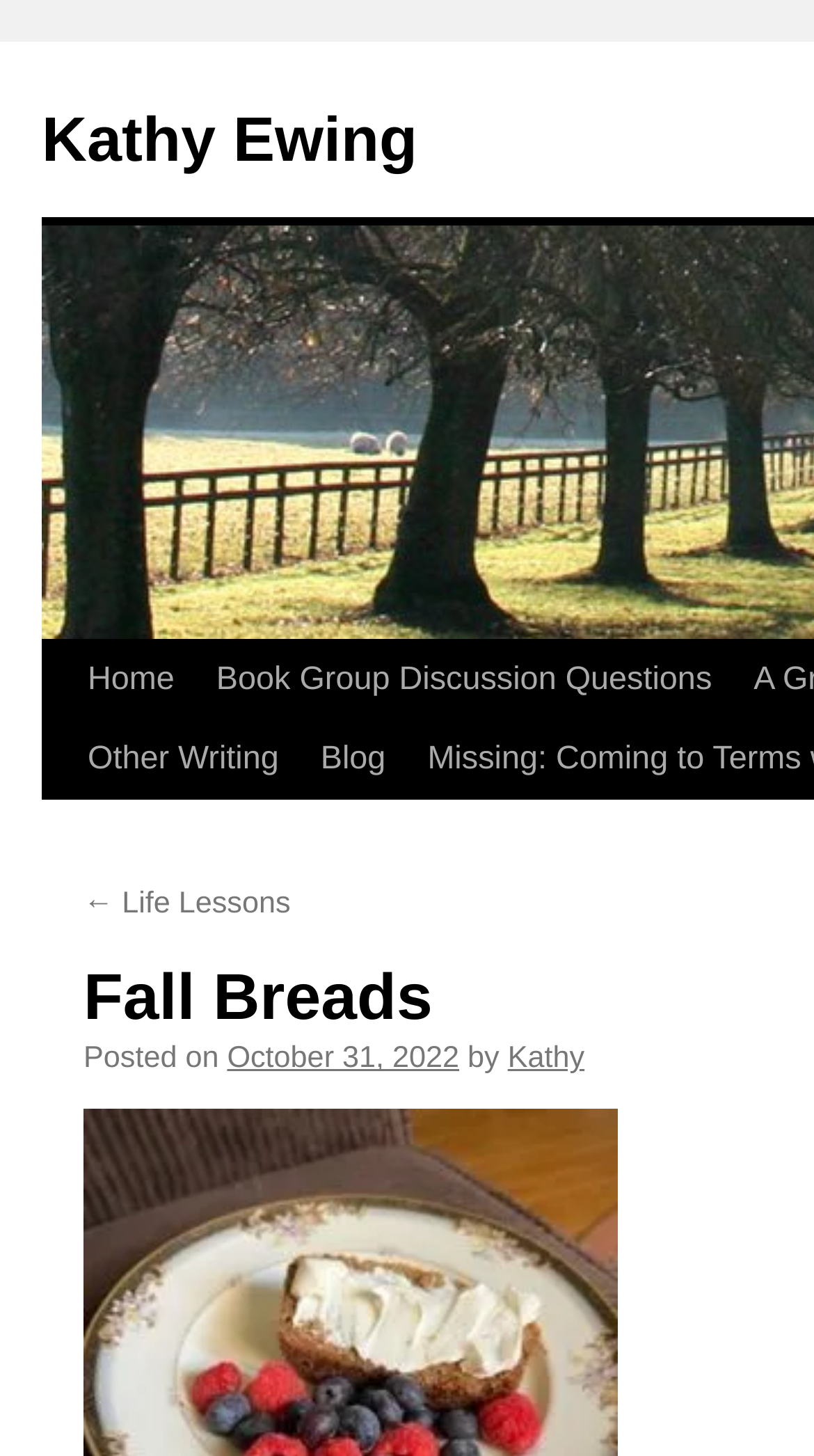Locate the bounding box coordinates of the element's region that should be clicked to carry out the following instruction: "read previous post". The coordinates need to be four float numbers between 0 and 1, i.e., [left, top, right, bottom].

[0.103, 0.609, 0.357, 0.632]